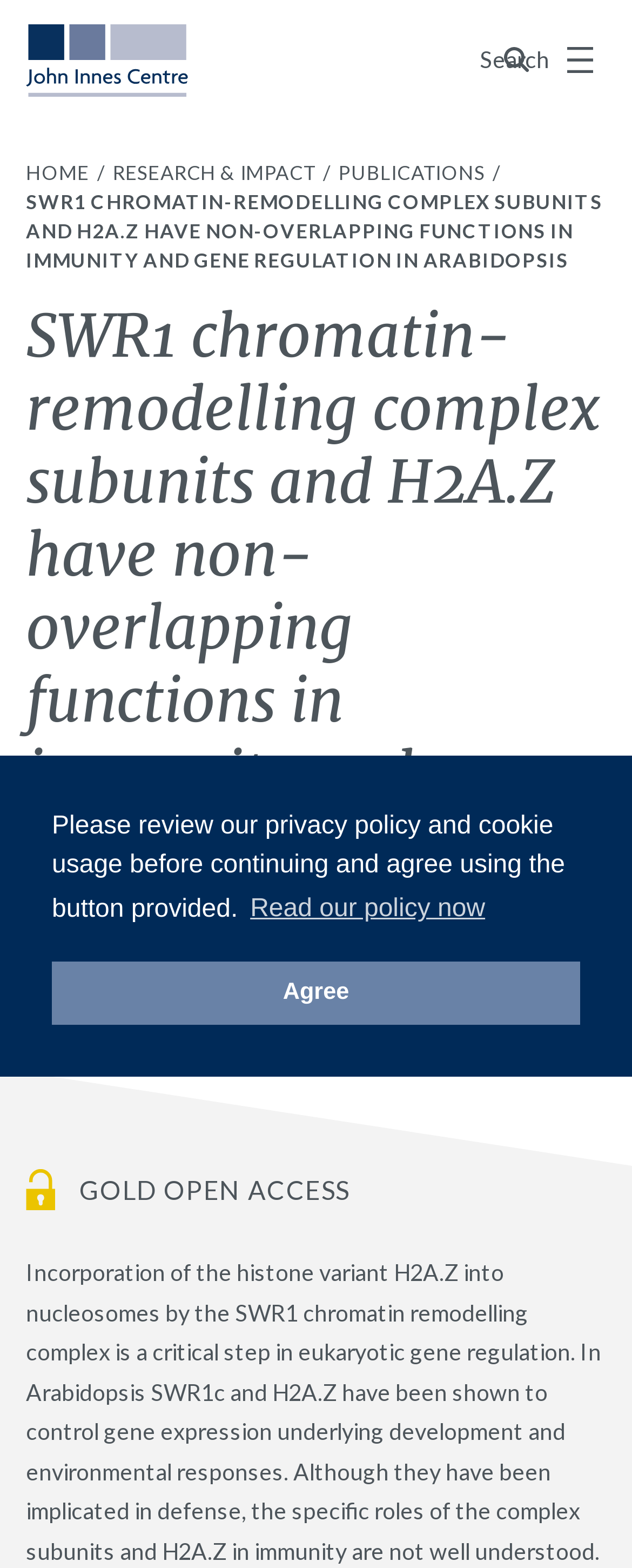Please answer the following question using a single word or phrase: 
What is the type of access for the publication?

GOLD OPEN ACCESS